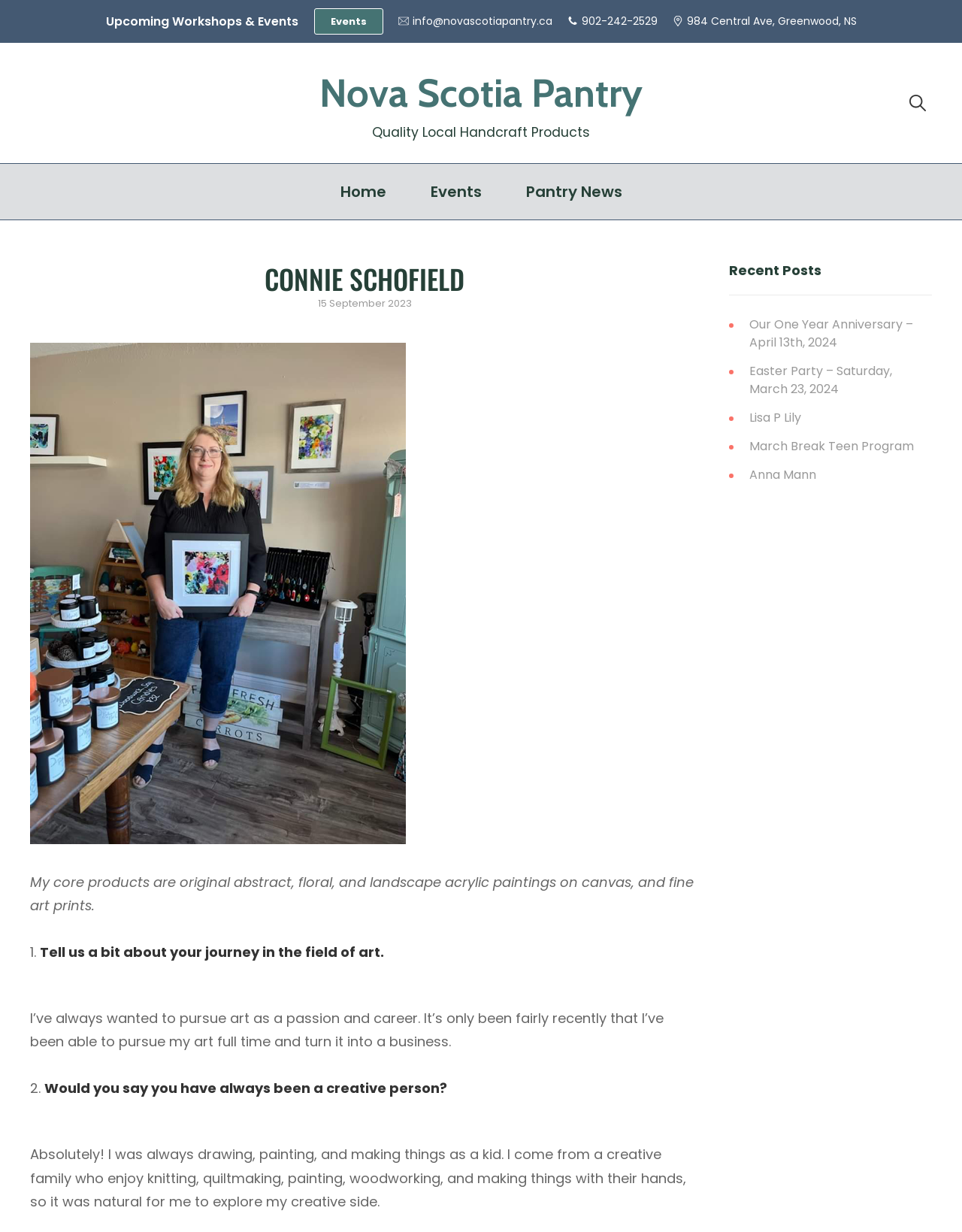Determine the bounding box coordinates of the section to be clicked to follow the instruction: "Click on the 'Home' link". The coordinates should be given as four float numbers between 0 and 1, formatted as [left, top, right, bottom].

[0.332, 0.133, 0.422, 0.178]